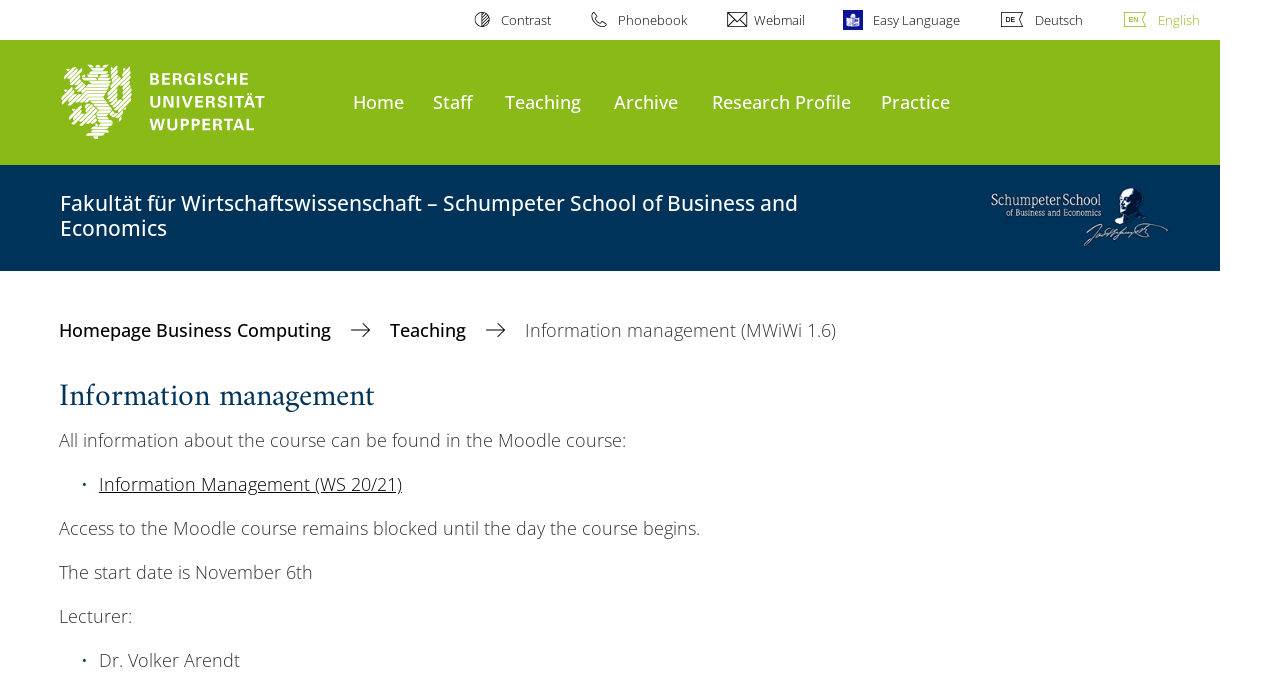Write an extensive caption that covers every aspect of the webpage.

The webpage is about Information Management, specifically the course MWiWi 1.6. At the top, there is a header section with several links, including "Contrast", "Phonebook", "Webmail", "Easy Language", and language options "Deutsch" and "English". Below this, there is a link to the front page and a navigation menu with links to "Home", "Staff", "Teaching", "Archive", "Research Profile", and "Practice".

On the left side, there is a university logo and a static text element displaying the faculty name, "Fakultät für Wirtschaftswissenschaft – Schumpeter School of Business and Economics". 

The main content area is divided into two sections. The top section has a link to the "Homepage Business Computing" and another link to "Teaching". Below this, there is a static text element displaying the course title, "Information management (MWiWi 1.6)". 

The lower section has a heading "Information management" followed by a paragraph of text explaining that all information about the course can be found in the Moodle course. There is a link to the Moodle course, "Information Management (WS 20/21)". Below this, there are two static text elements, one explaining that access to the Moodle course is blocked until the course begins, and another stating the start date, November 6th. Finally, there is a lecturer's information section, with a label "Lecturer:" and the lecturer's name, "Dr. Volker Arendt".